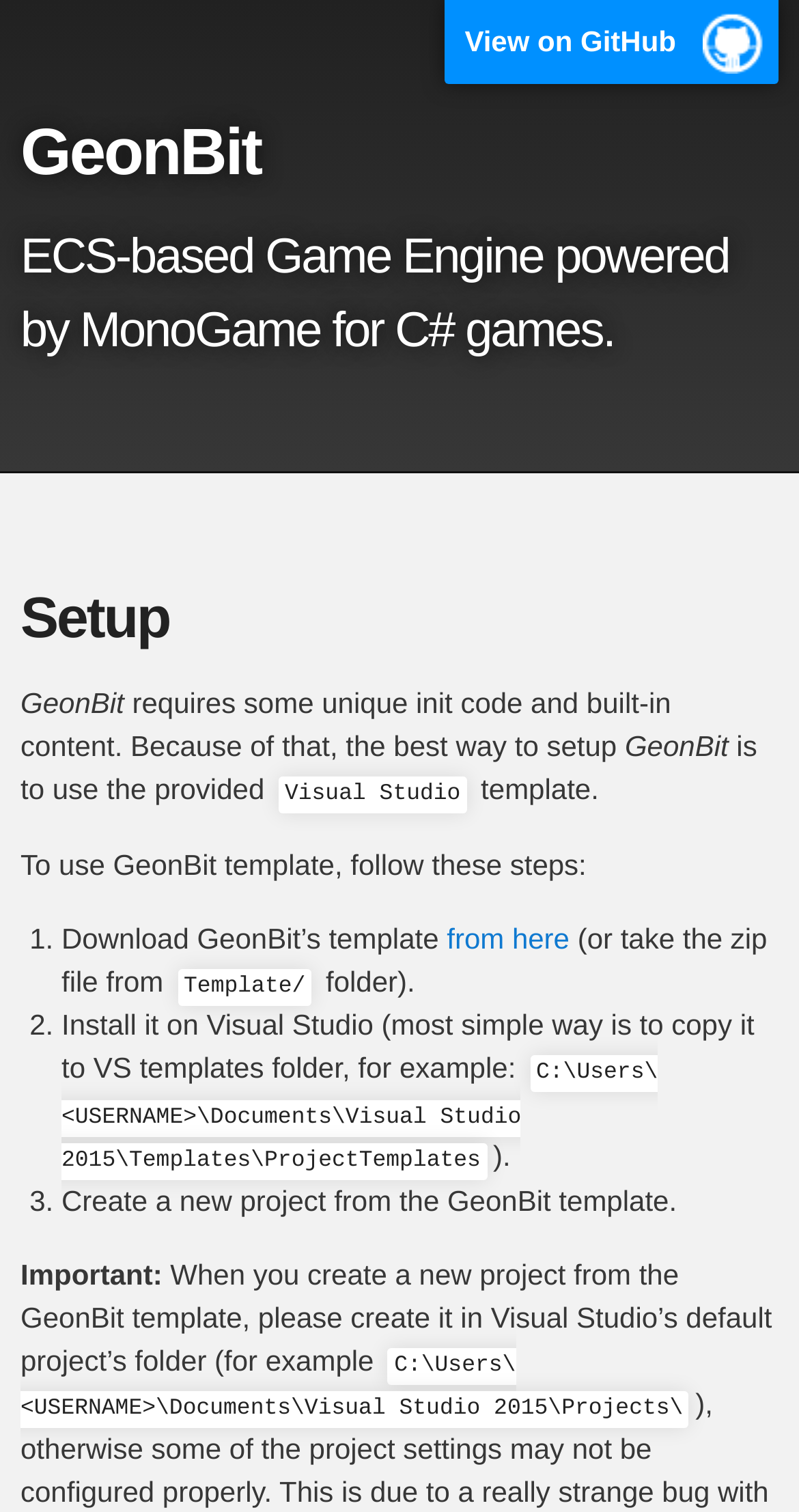What is the recommended way to set up GeonBit?
Offer a detailed and full explanation in response to the question.

According to the webpage, the best way to set up GeonBit is to use the provided Visual Studio template, which can be downloaded from the given link and installed in Visual Studio's templates folder.